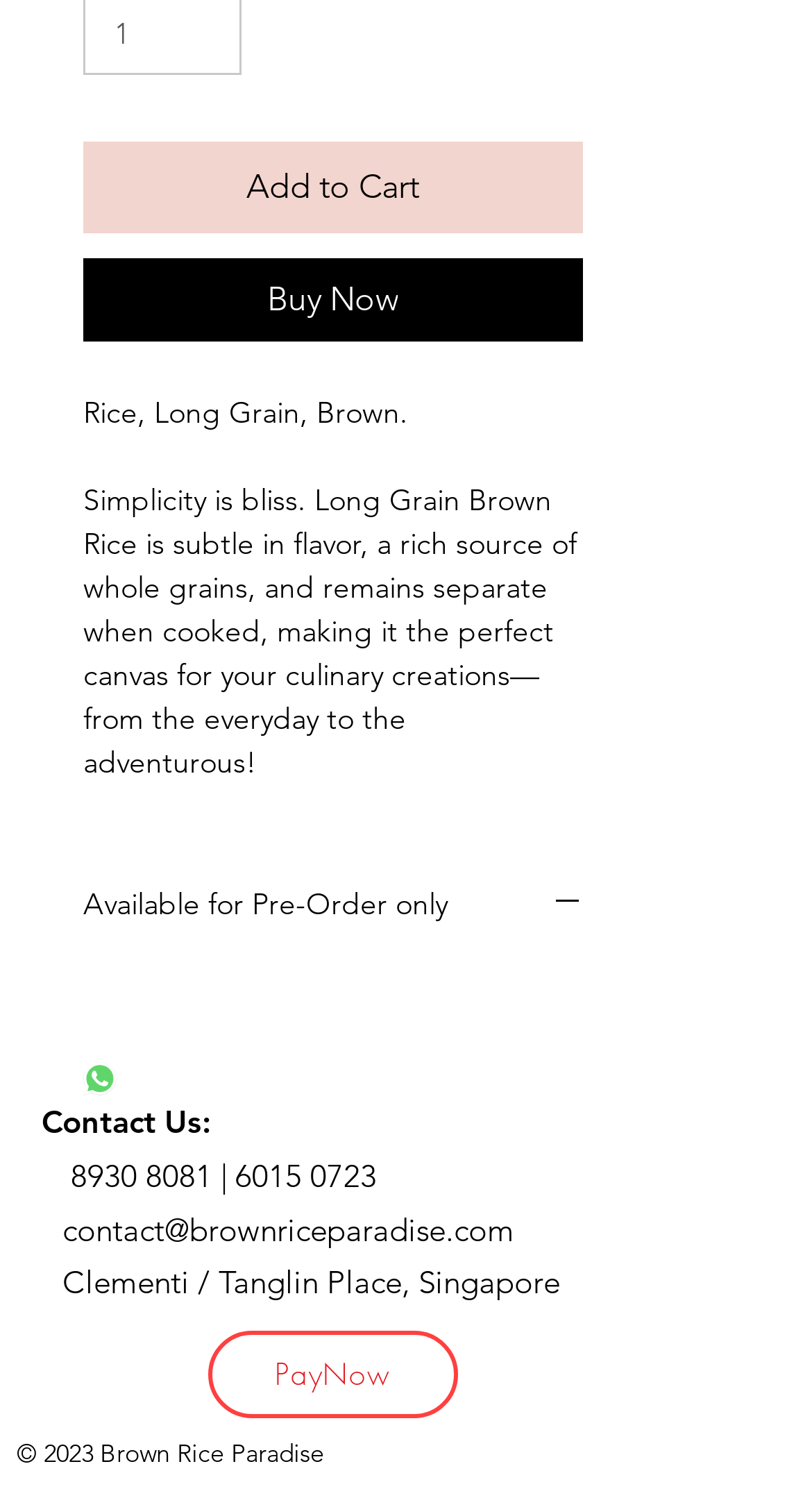Find the bounding box coordinates of the clickable area that will achieve the following instruction: "Click on 'vinaigrettes'".

None